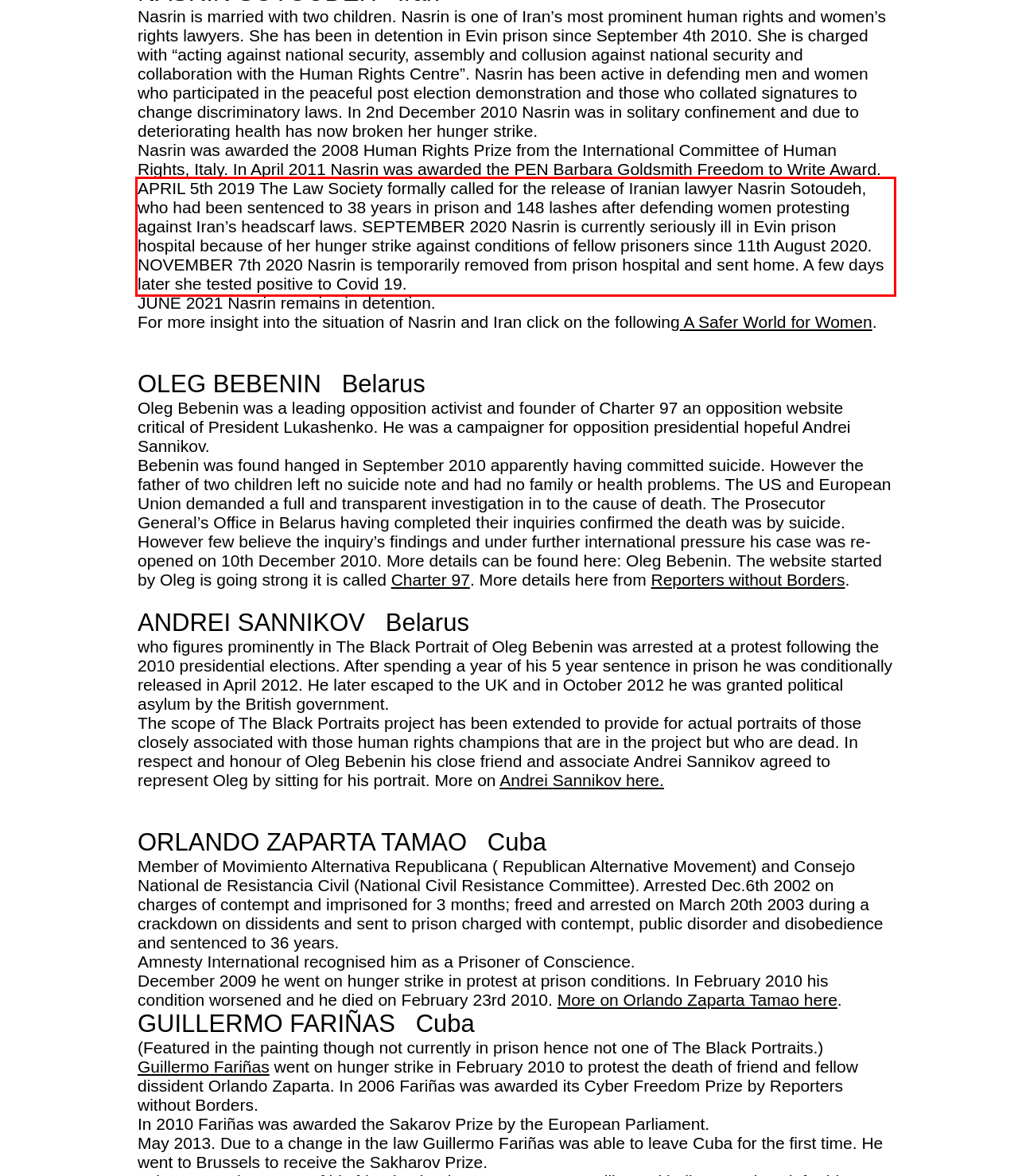Please examine the webpage screenshot and extract the text within the red bounding box using OCR.

APRIL 5th 2019 The Law Society formally called for the release of Iranian lawyer Nasrin Sotoudeh, who had been sentenced to 38 years in prison and 148 lashes after defending women protesting against Iran’s headscarf laws. SEPTEMBER 2020 Nasrin is currently seriously ill in Evin prison hospital because of her hunger strike against conditions of fellow prisoners since 11th August 2020. NOVEMBER 7th 2020 Nasrin is temporarily removed from prison hospital and sent home. A few days later she tested positive to Covid 19.